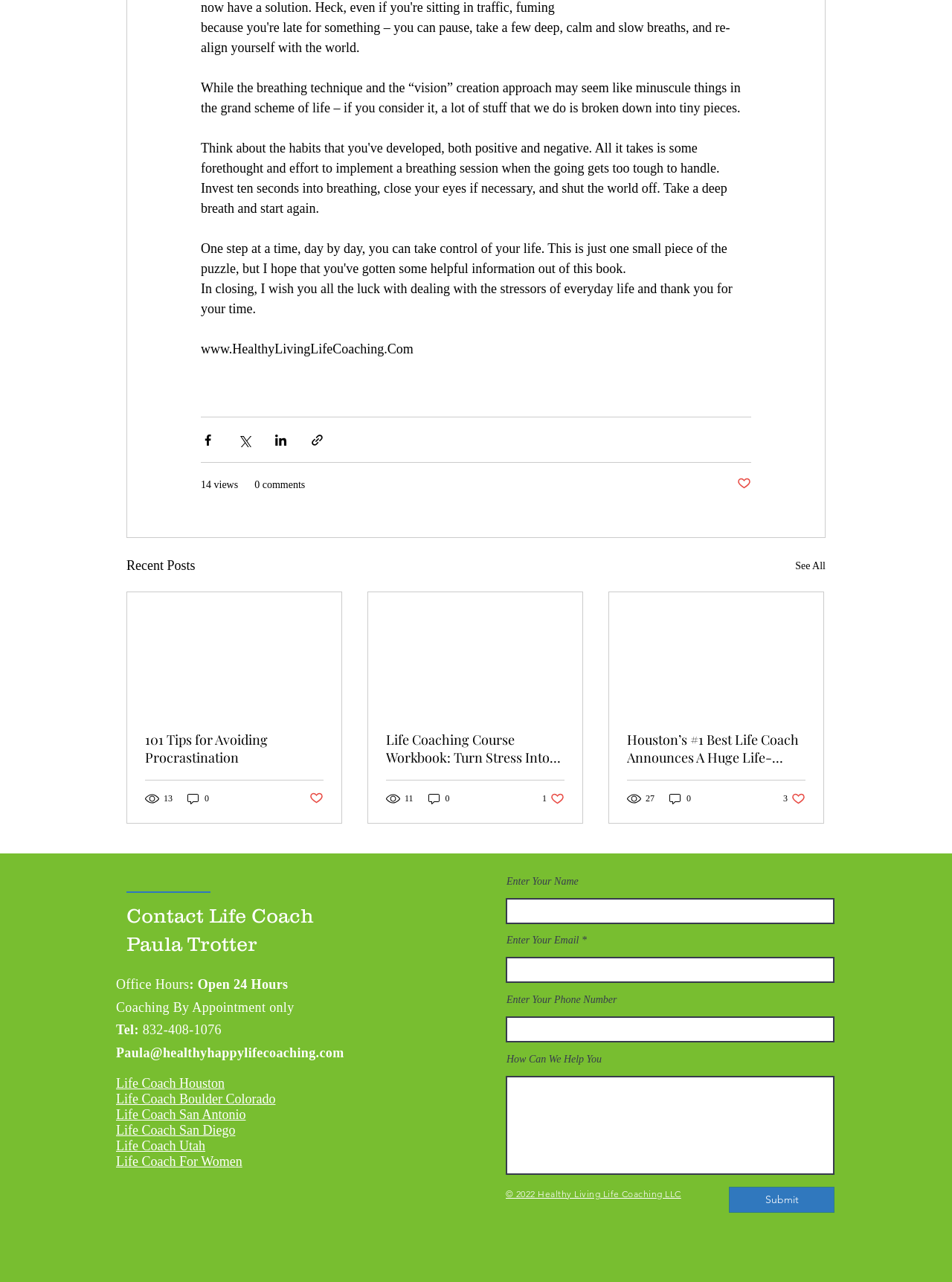Find and specify the bounding box coordinates that correspond to the clickable region for the instruction: "View recent posts".

[0.133, 0.433, 0.205, 0.45]